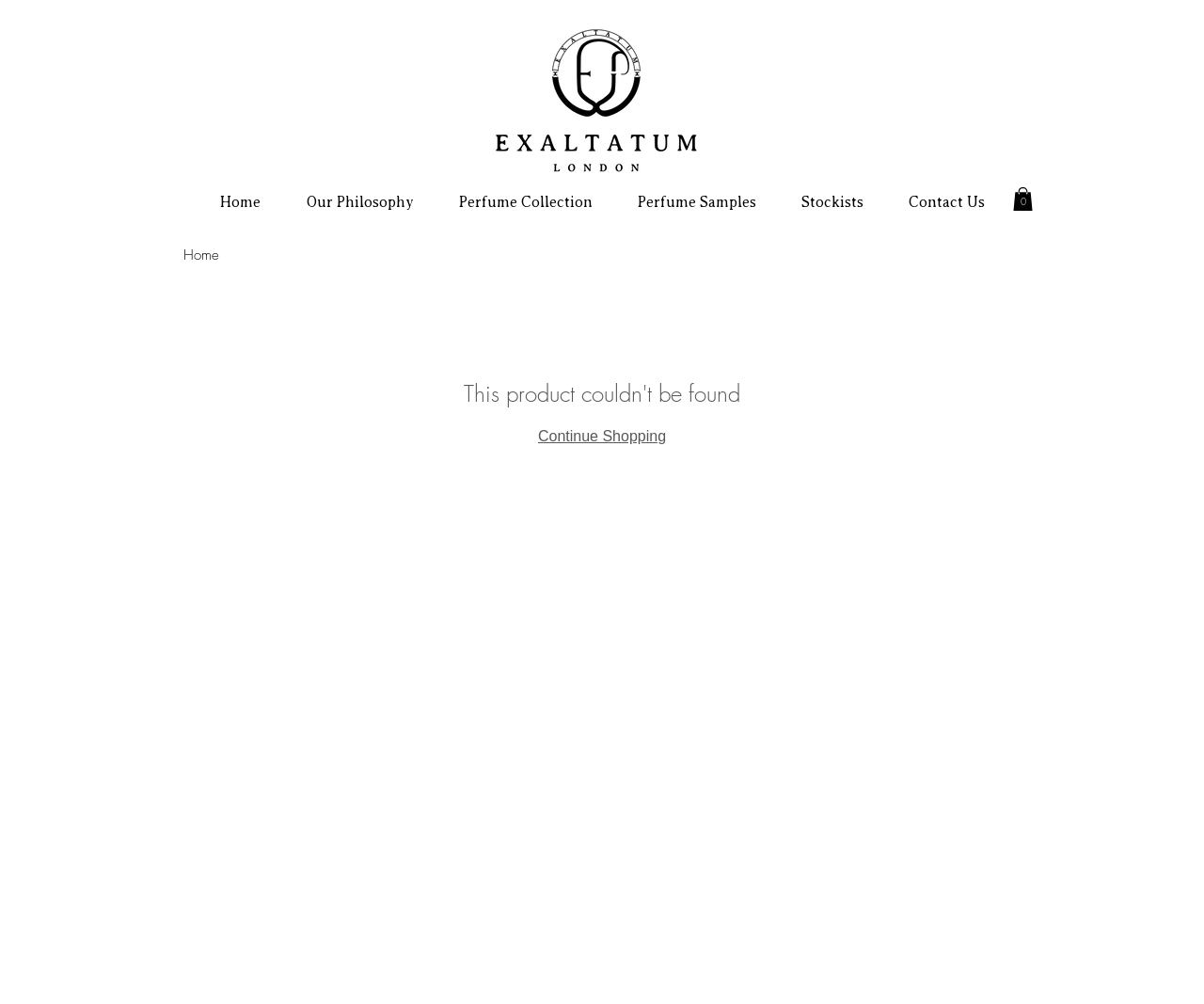Please determine the bounding box coordinates of the element to click on in order to accomplish the following task: "continue shopping". Ensure the coordinates are four float numbers ranging from 0 to 1, i.e., [left, top, right, bottom].

[0.447, 0.426, 0.553, 0.442]